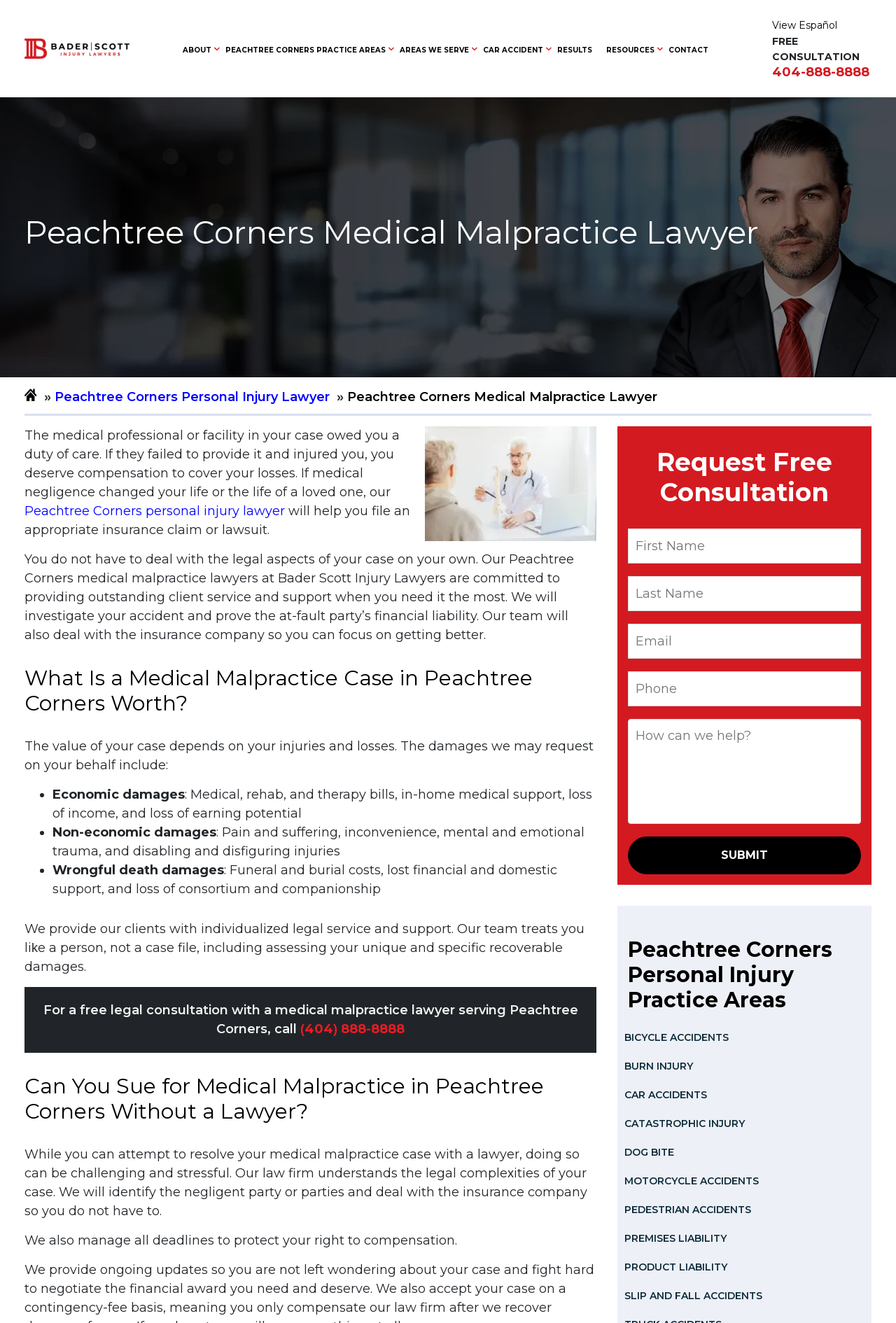Look at the image and answer the question in detail:
What are some of the practice areas of the law firm?

The practice areas of the law firm can be found at the bottom of the webpage, where it lists various types of accidents and injuries, including 'Bicycle accidents', 'Burn injury', 'Car accidents', and more.